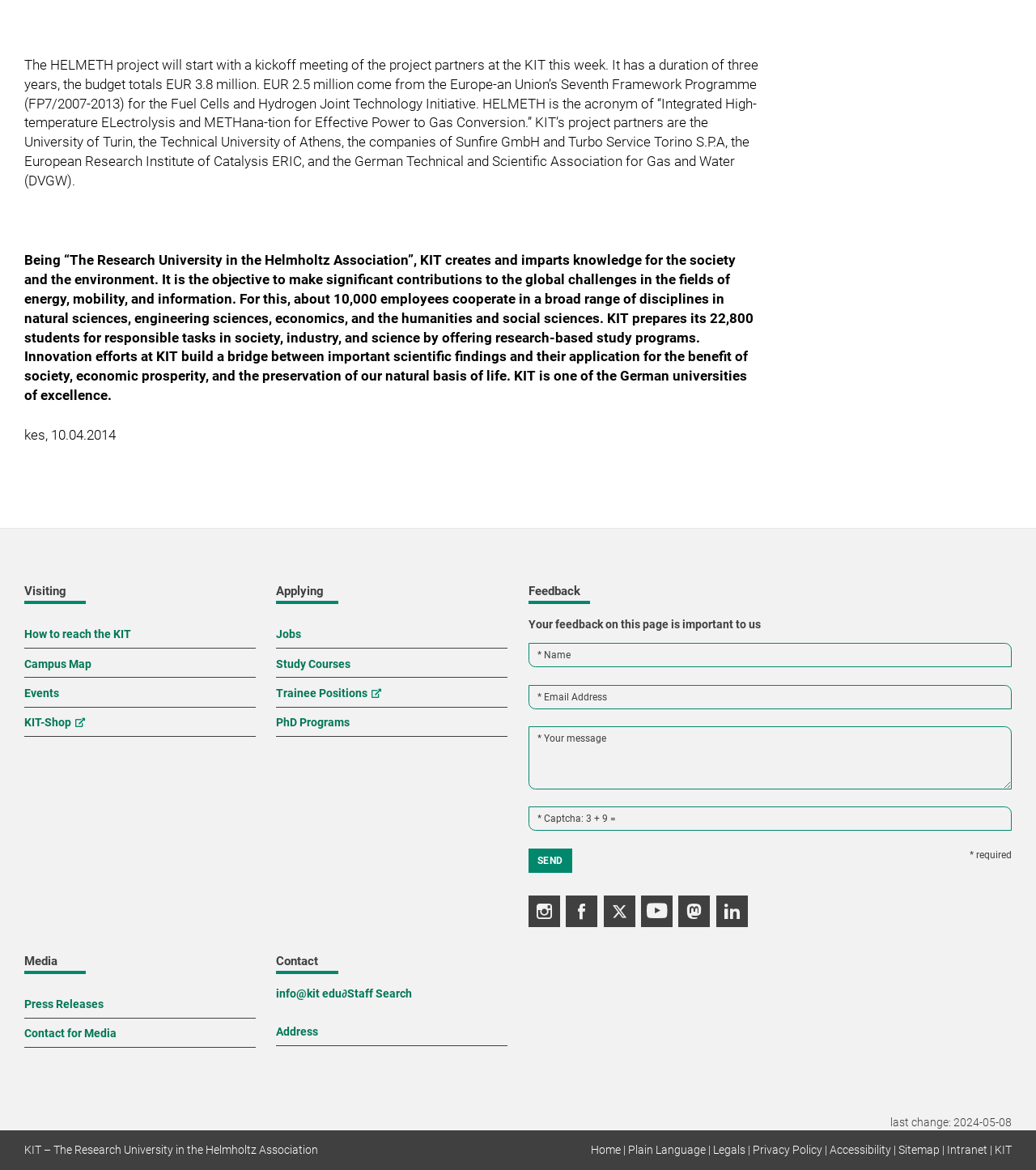Locate the bounding box coordinates of the element that should be clicked to fulfill the instruction: "Click the 'SEND' button".

[0.51, 0.725, 0.552, 0.746]